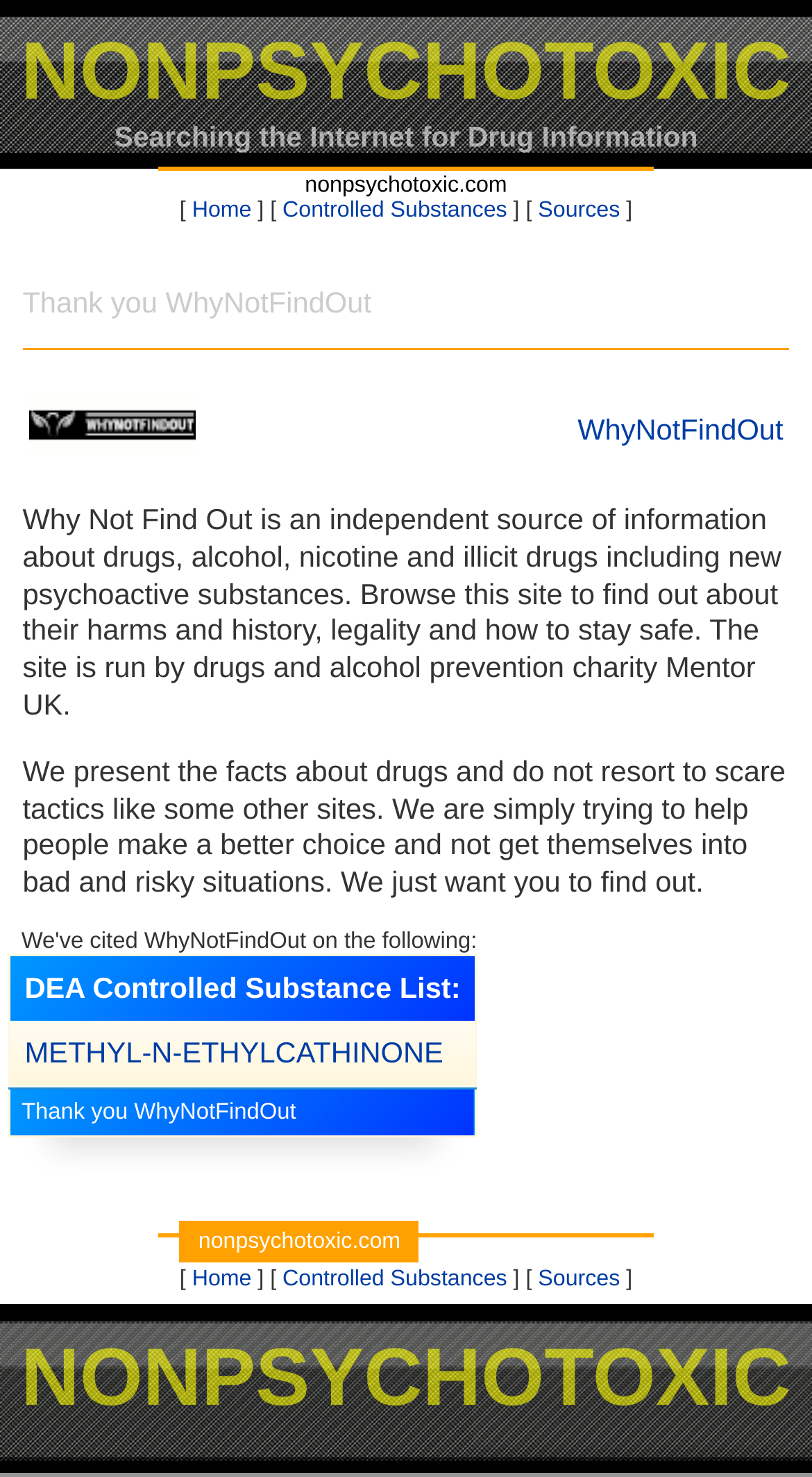Determine the bounding box coordinates of the clickable element necessary to fulfill the instruction: "Visit the 'nonpsychotoxic.com' website". Provide the coordinates as four float numbers within the 0 to 1 range, i.e., [left, top, right, bottom].

[0.375, 0.118, 0.625, 0.135]